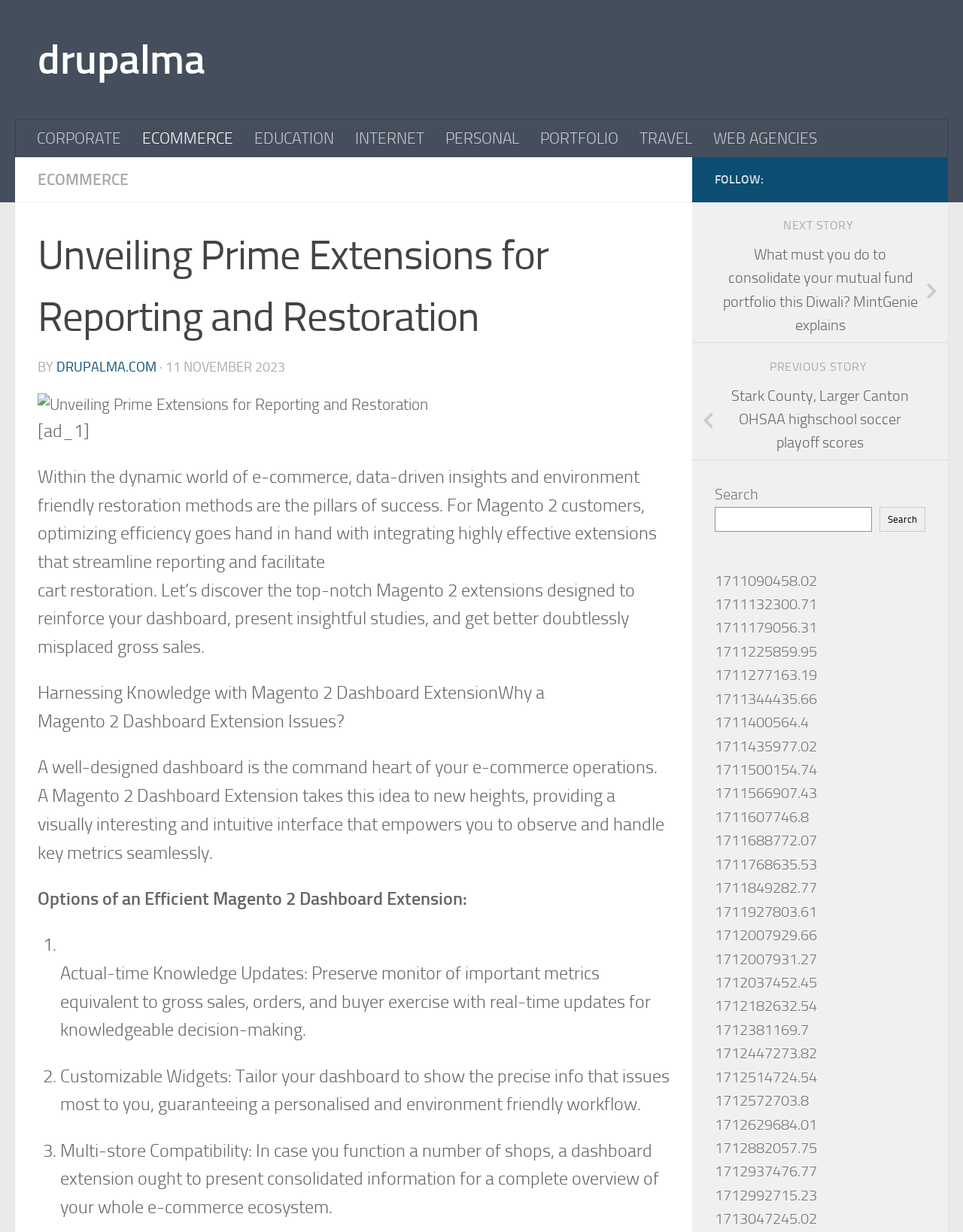Select the bounding box coordinates of the element I need to click to carry out the following instruction: "search for something".

None